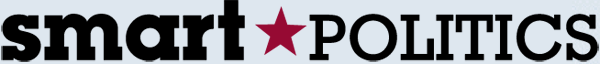Convey a rich and detailed description of the image.

The image features the logo of "Smart Politics," a platform dedicated to political analysis and insights, highlighting its focus on data-driven discussions and interpretations of political events since 2006. The logo incorporates bold typography, with the word "smart" in lowercase letters and "POLITICS" in uppercase, accompanied by a distinctive star icon in red, symbolizing significance and authority in the realm of political discourse. This branding reflects the site's commitment to thoughtful and informed political commentary, appealing to audiences interested in the intersections of data and political narratives.